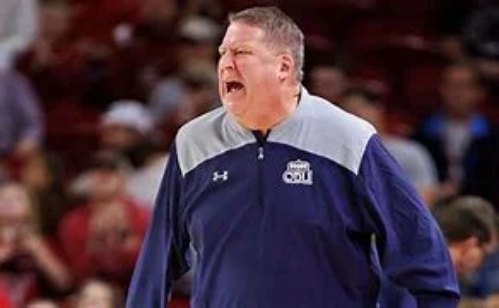What is Jeff Jones known for?
Using the information from the image, give a concise answer in one word or a short phrase.

Dynamic presence and leadership style